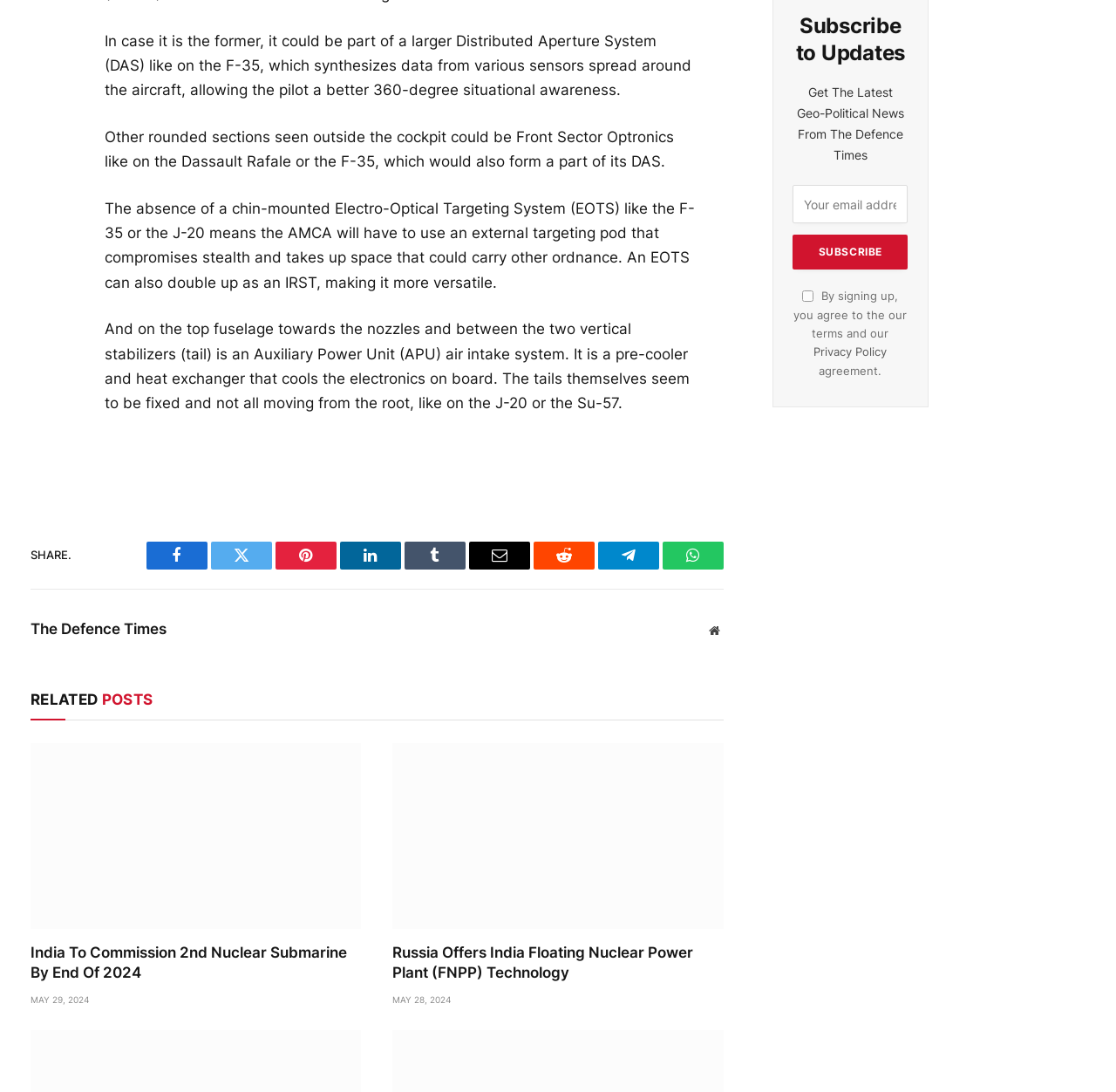What is the topic of the article?
Refer to the screenshot and deliver a thorough answer to the question presented.

The topic of the article can be inferred from the text content of the webpage, which discusses the features and design of the AMCA (Advanced Medium Combat Aircraft).